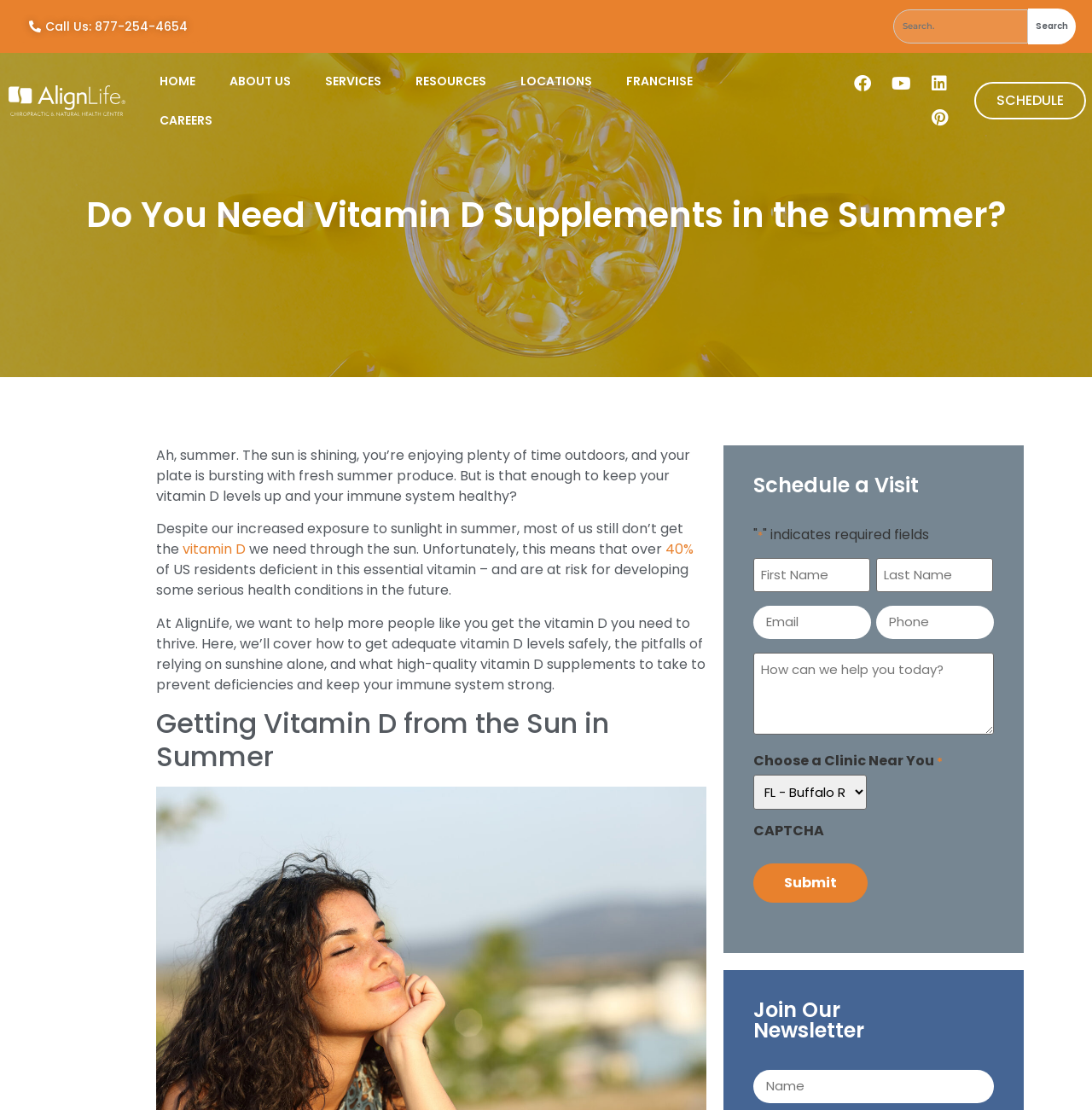Kindly respond to the following question with a single word or a brief phrase: 
What is the phone number to call?

877-254-4654